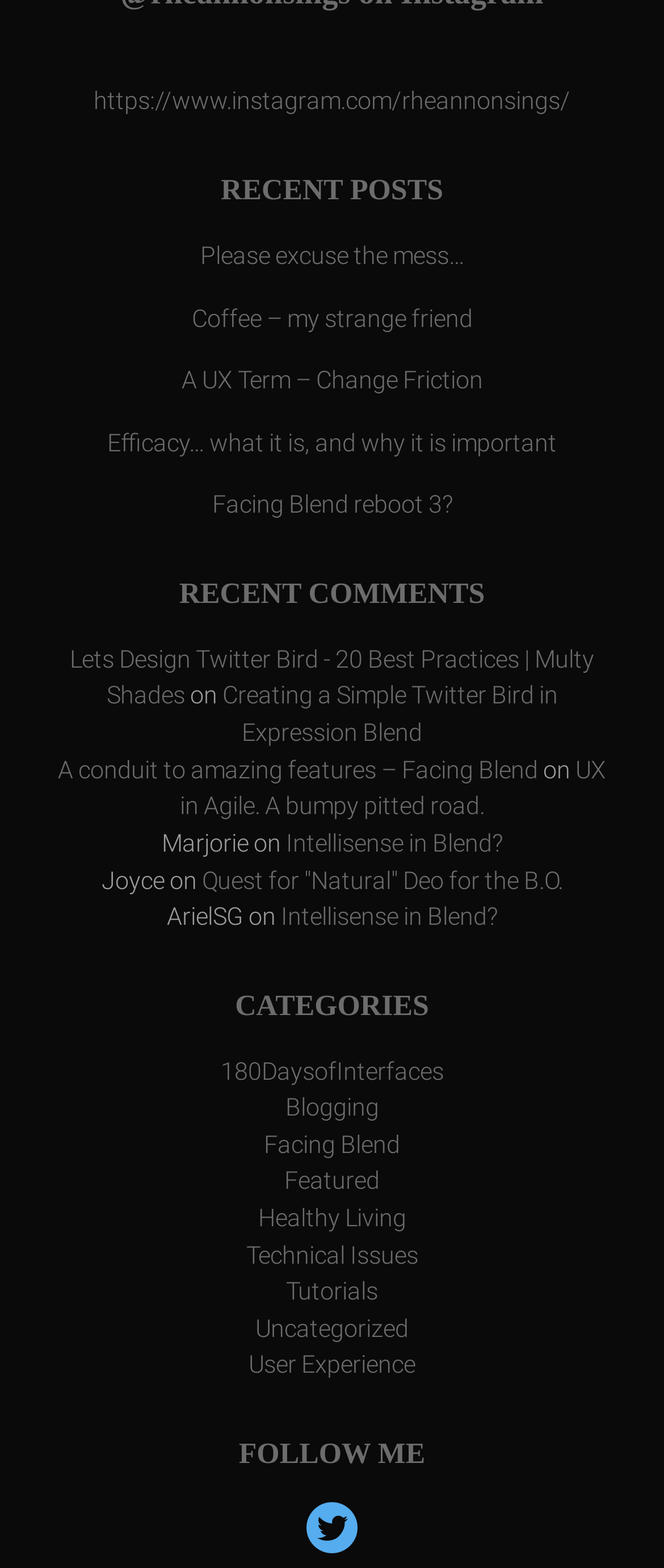Please specify the bounding box coordinates of the clickable region necessary for completing the following instruction: "Explore the category '180DaysofInterfaces'". The coordinates must consist of four float numbers between 0 and 1, i.e., [left, top, right, bottom].

[0.332, 0.674, 0.668, 0.693]